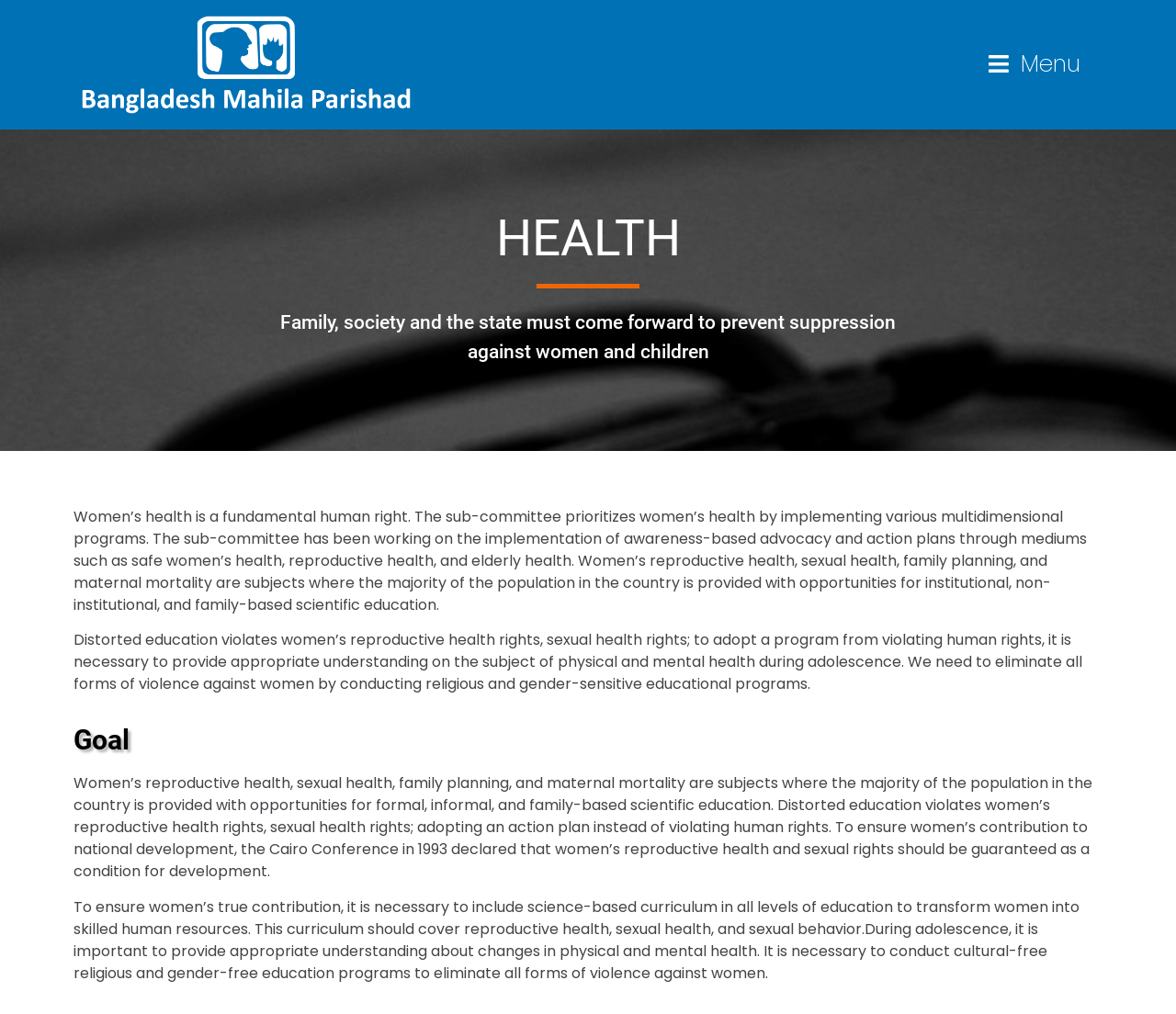Extract the bounding box coordinates for the UI element described as: "Menu".

[0.822, 0.041, 0.938, 0.086]